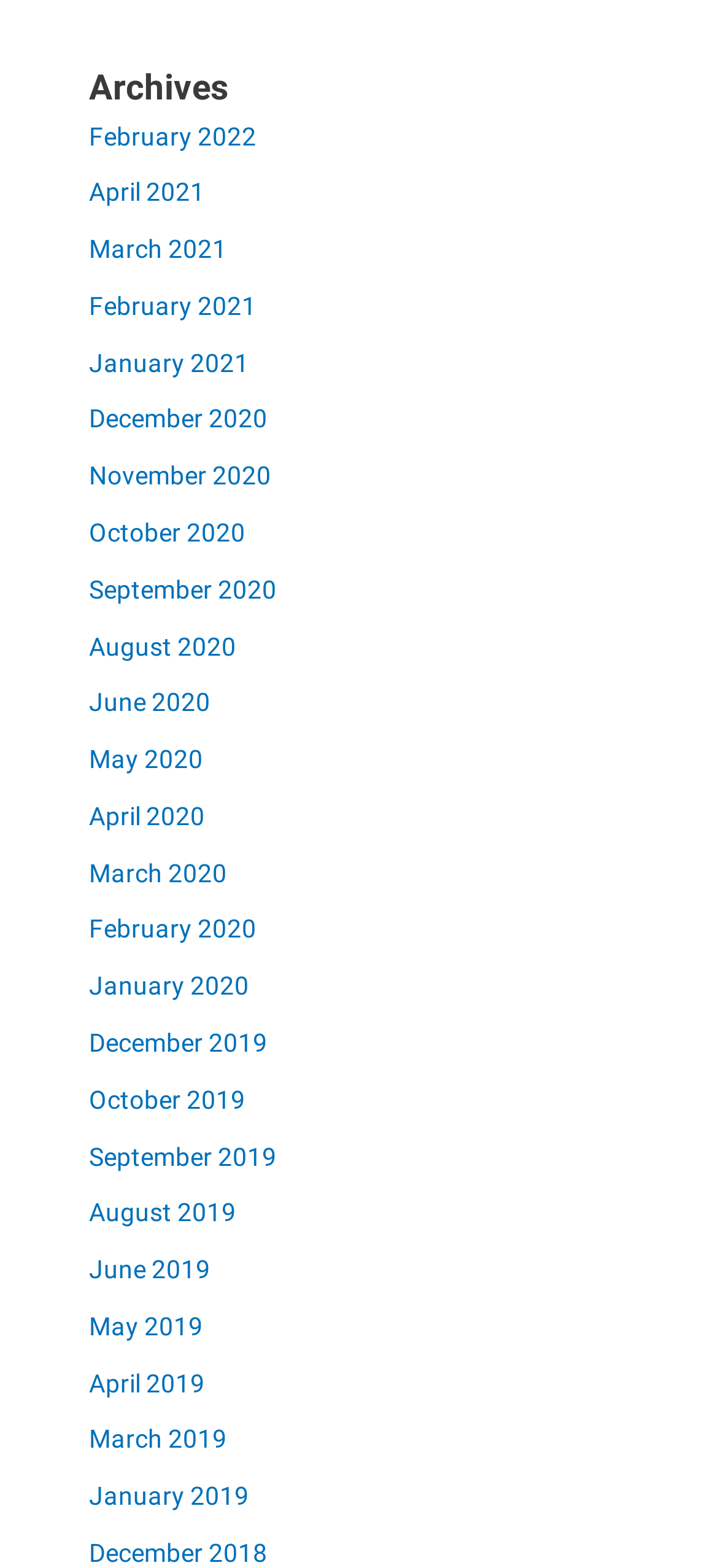Please reply to the following question using a single word or phrase: 
What is the earliest month available on this webpage?

January 2018